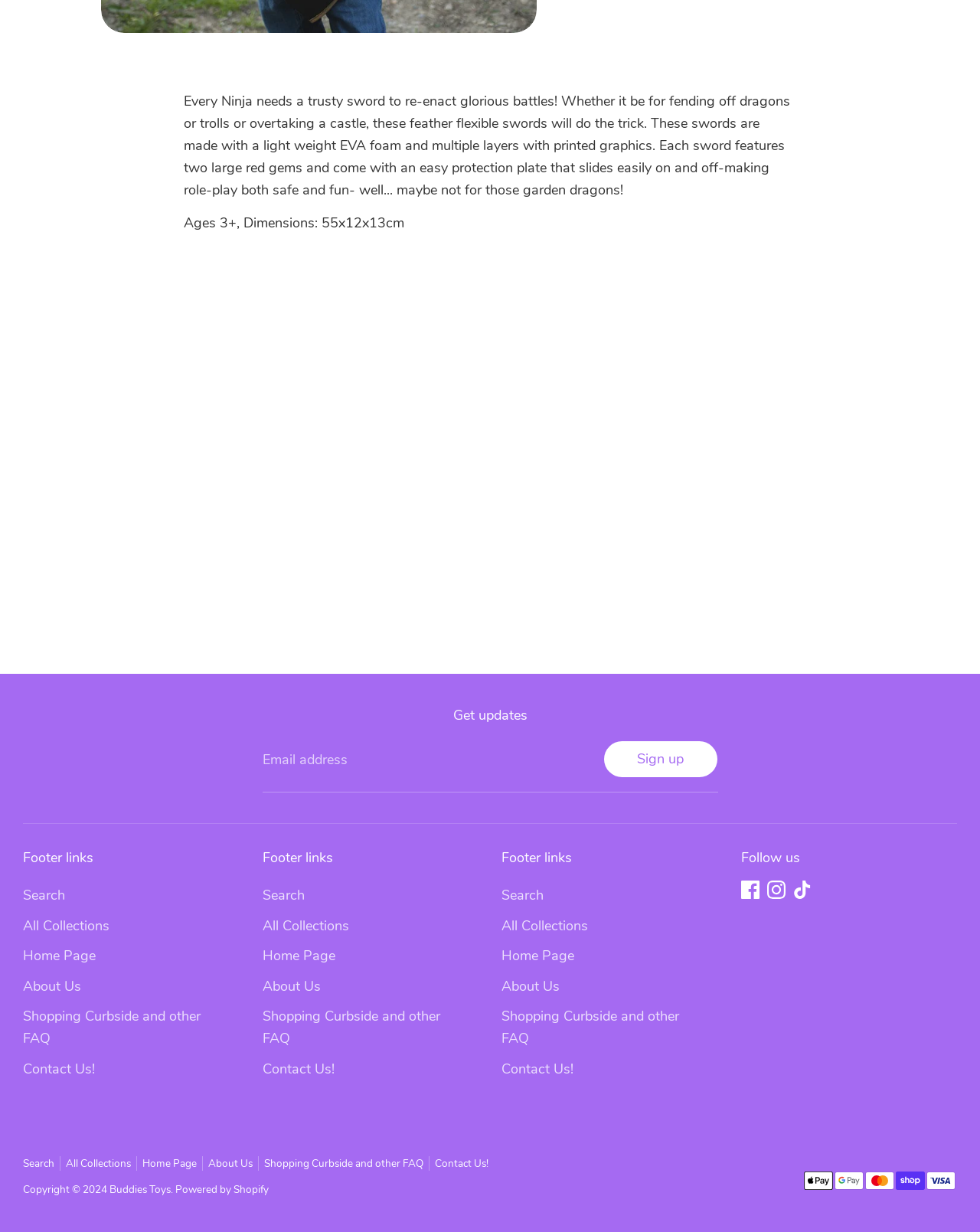Determine the bounding box coordinates of the region I should click to achieve the following instruction: "Contact Us!". Ensure the bounding box coordinates are four float numbers between 0 and 1, i.e., [left, top, right, bottom].

[0.023, 0.86, 0.097, 0.875]